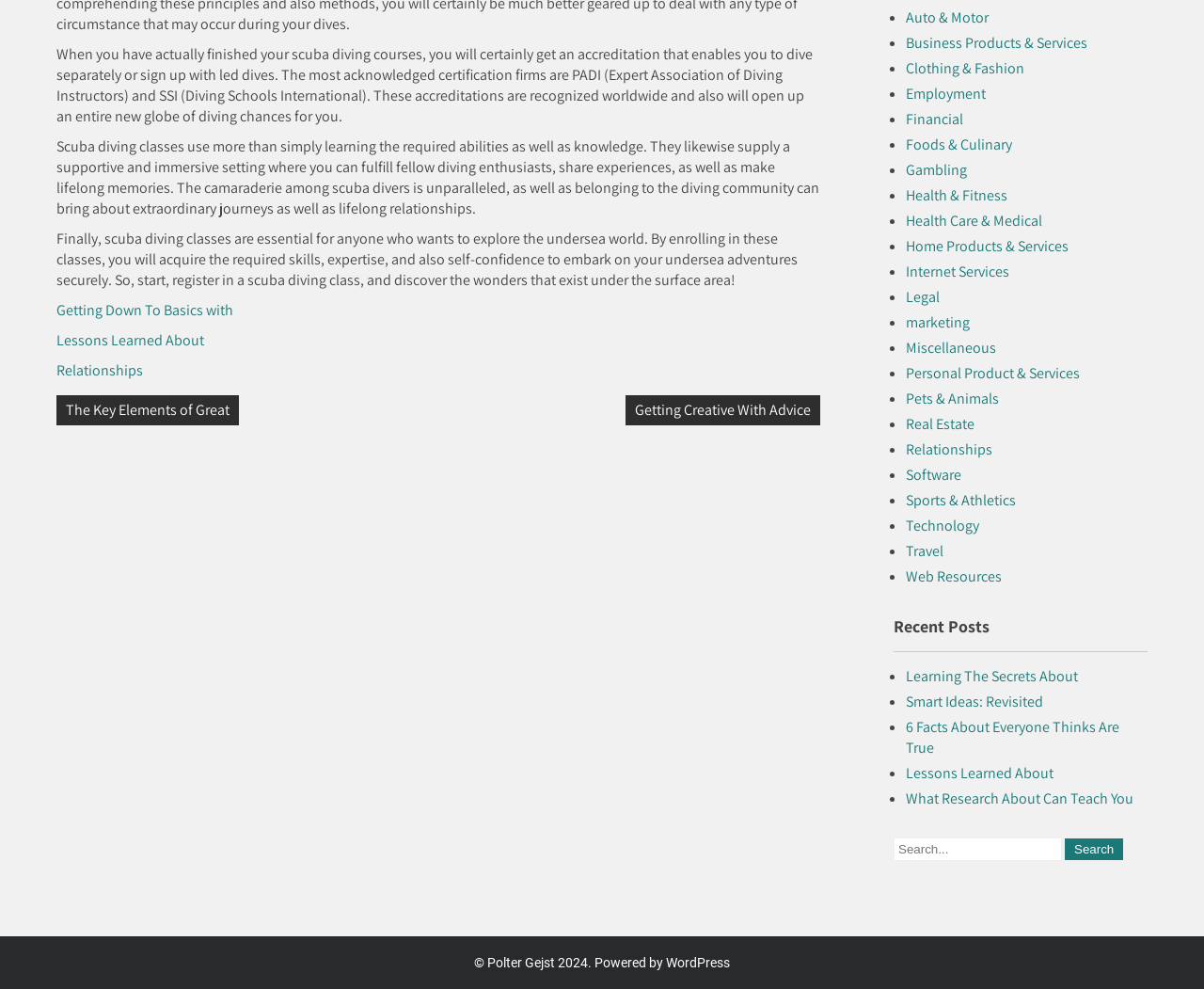Given the description of the UI element: "Health Care & Medical", predict the bounding box coordinates in the form of [left, top, right, bottom], with each value being a float between 0 and 1.

[0.752, 0.213, 0.866, 0.233]